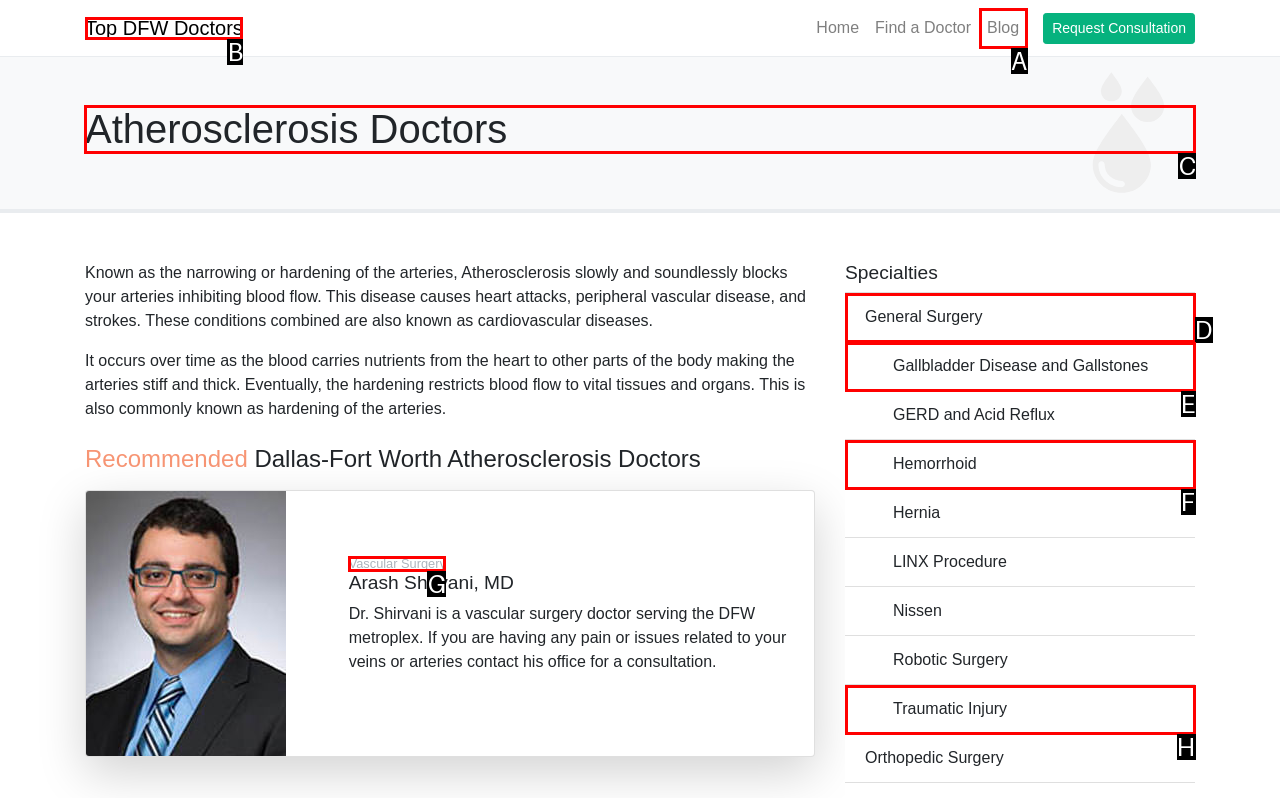Point out the option that needs to be clicked to fulfill the following instruction: Read about 'Atherosclerosis Doctors'
Answer with the letter of the appropriate choice from the listed options.

C